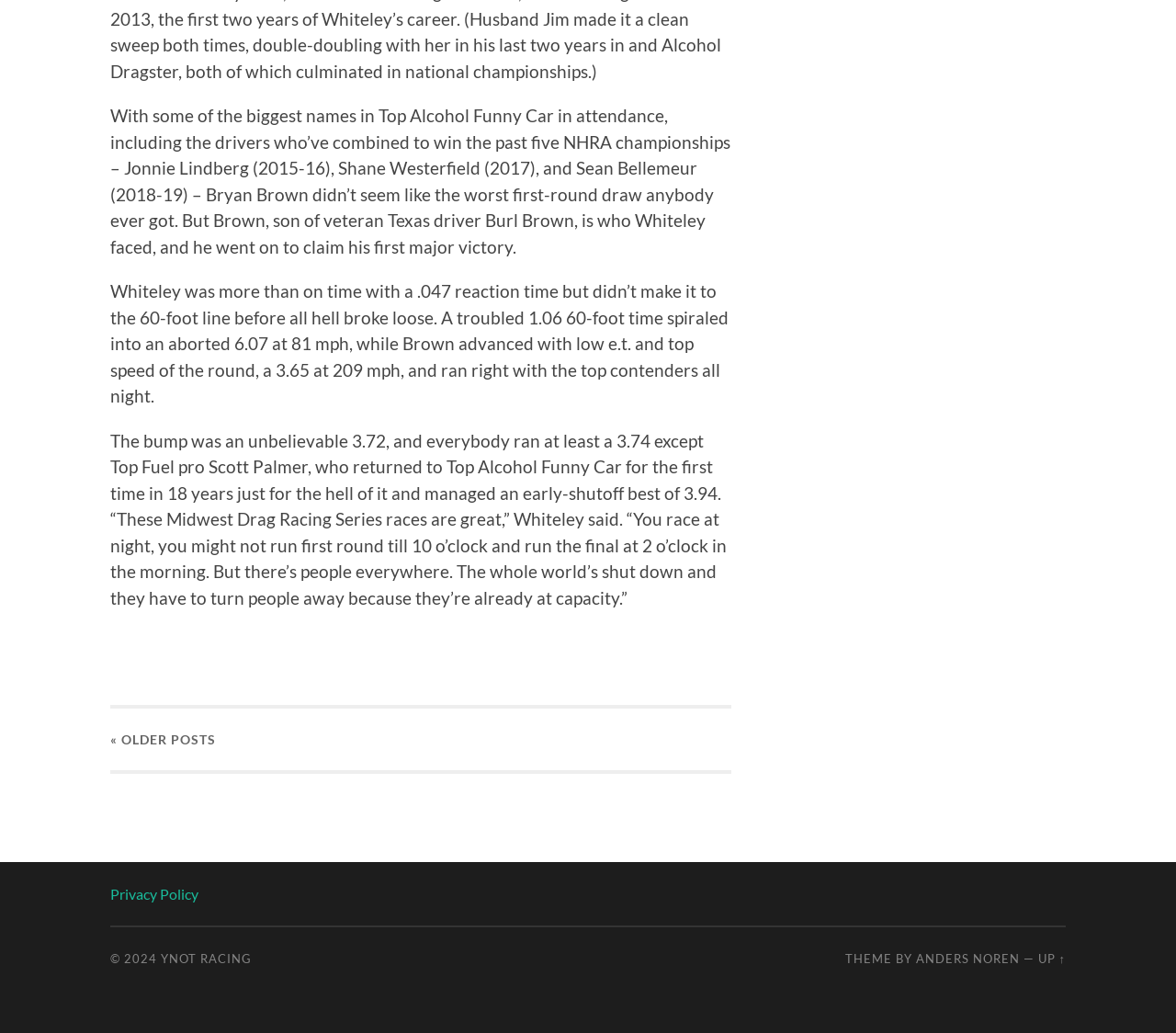Identify the bounding box coordinates for the UI element described as: "Anders Noren". The coordinates should be provided as four floats between 0 and 1: [left, top, right, bottom].

[0.779, 0.92, 0.867, 0.935]